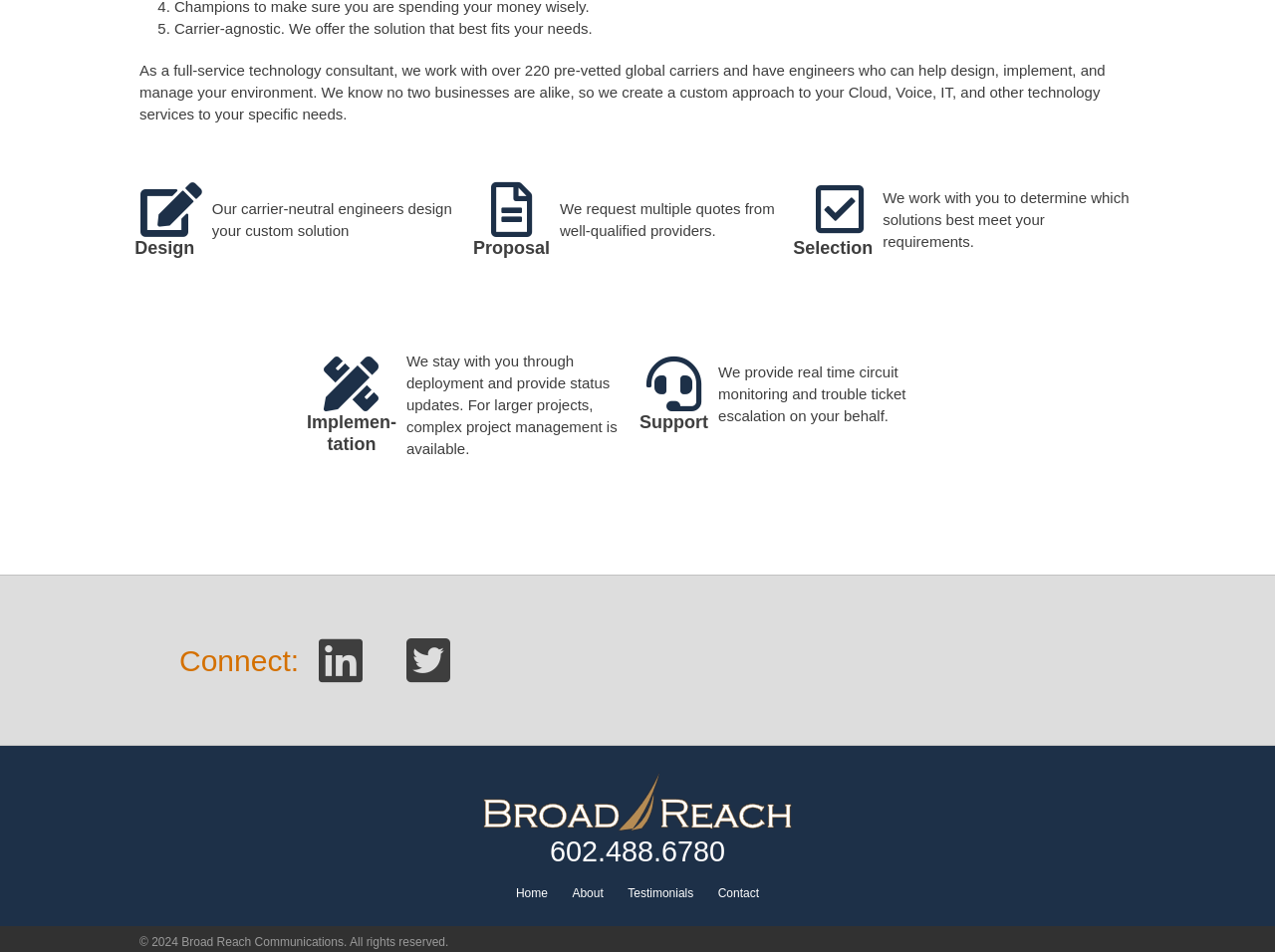Ascertain the bounding box coordinates for the UI element detailed here: "Testimonials". The coordinates should be provided as [left, top, right, bottom] with each value being a float between 0 and 1.

[0.492, 0.931, 0.544, 0.946]